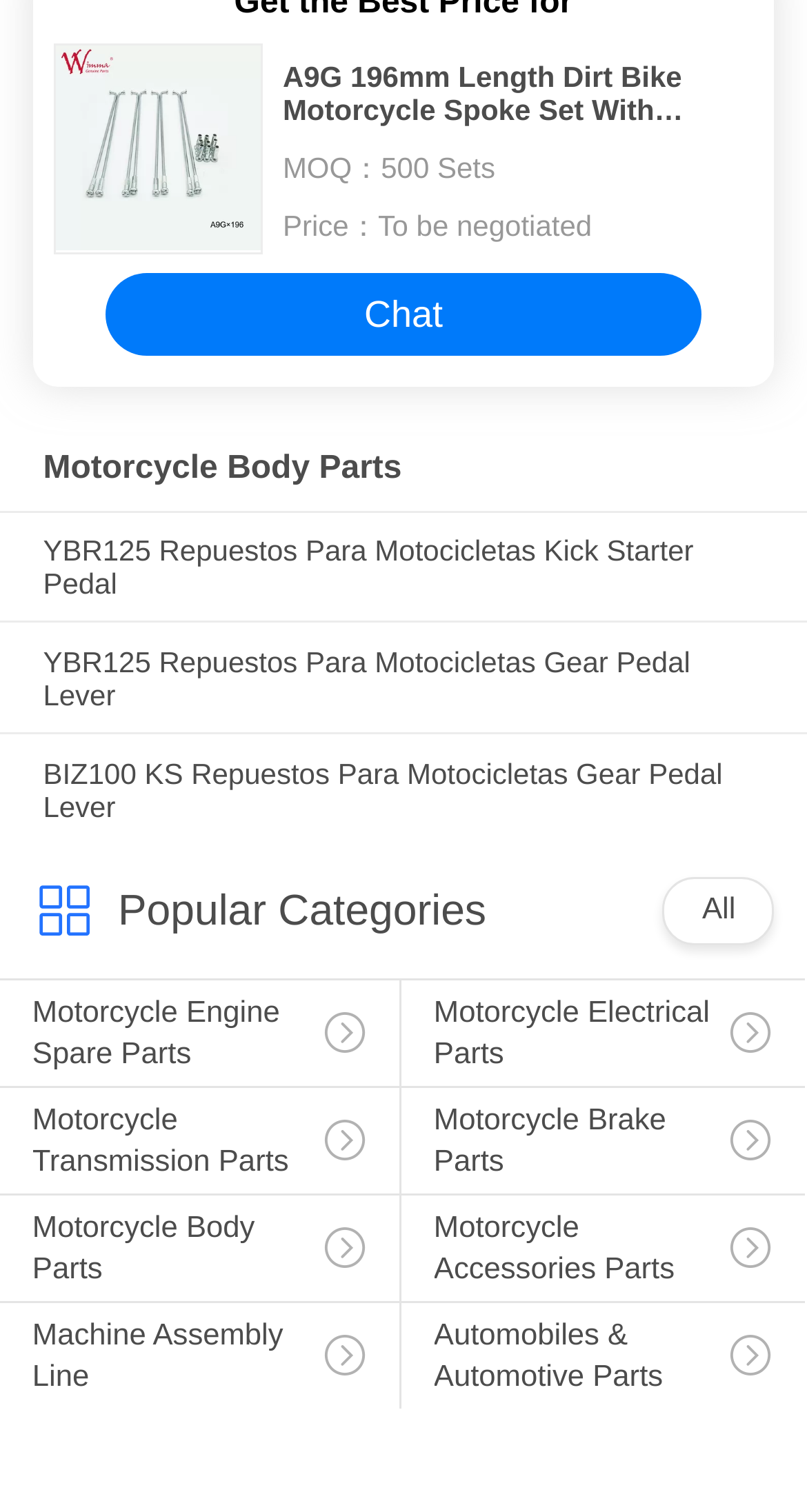What is the product shown in the image?
Using the image, give a concise answer in the form of a single word or short phrase.

Dirt Bike Motorcycle Spoke Set